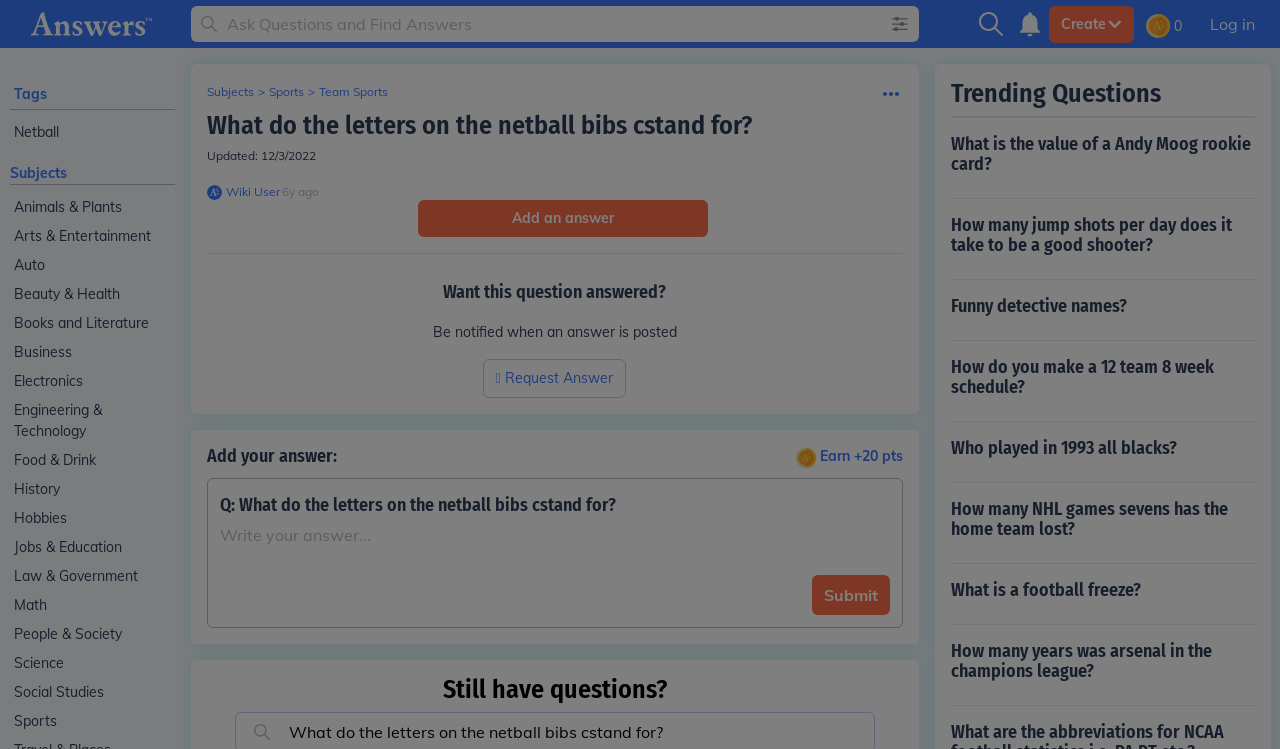Provide the bounding box coordinates for the specified HTML element described in this description: "Log in". The coordinates should be four float numbers ranging from 0 to 1, in the format [left, top, right, bottom].

[0.939, 0.011, 0.986, 0.053]